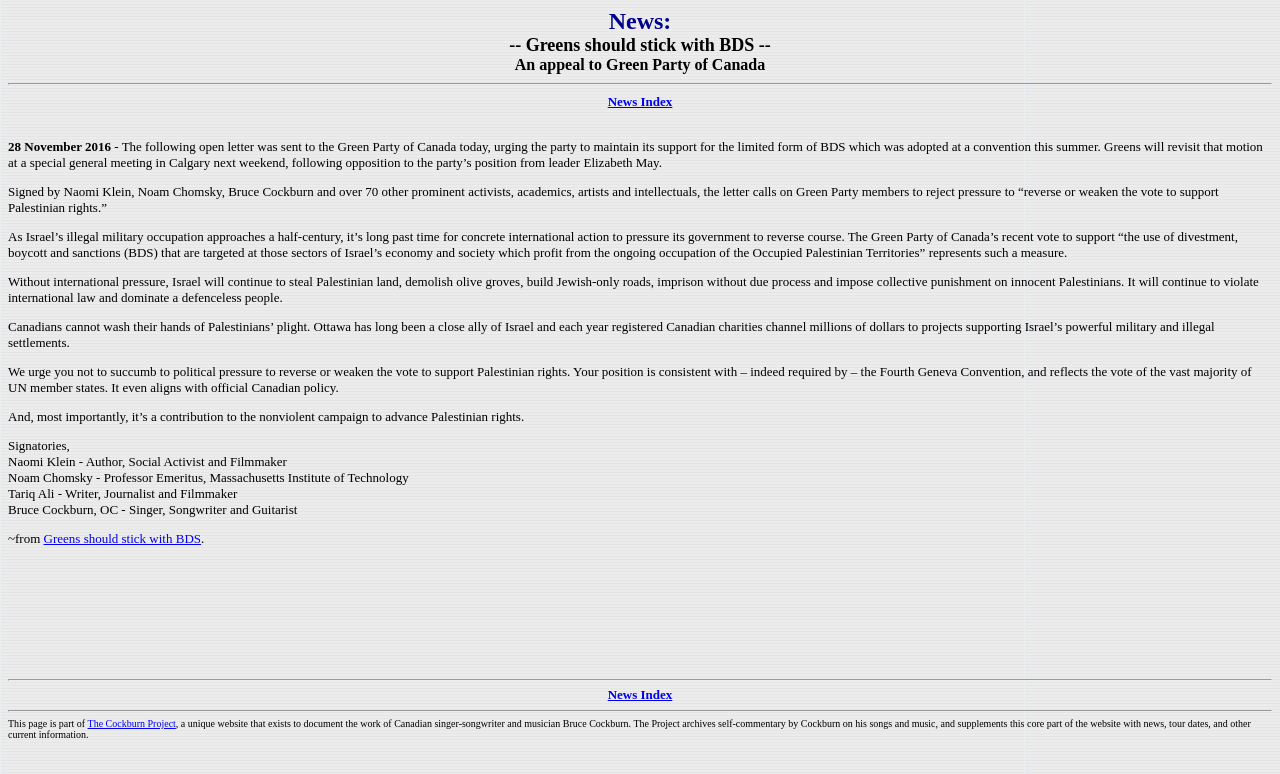What is the purpose of the BDS movement mentioned in the open letter?
Please look at the screenshot and answer in one word or a short phrase.

to pressure Israel to reverse course